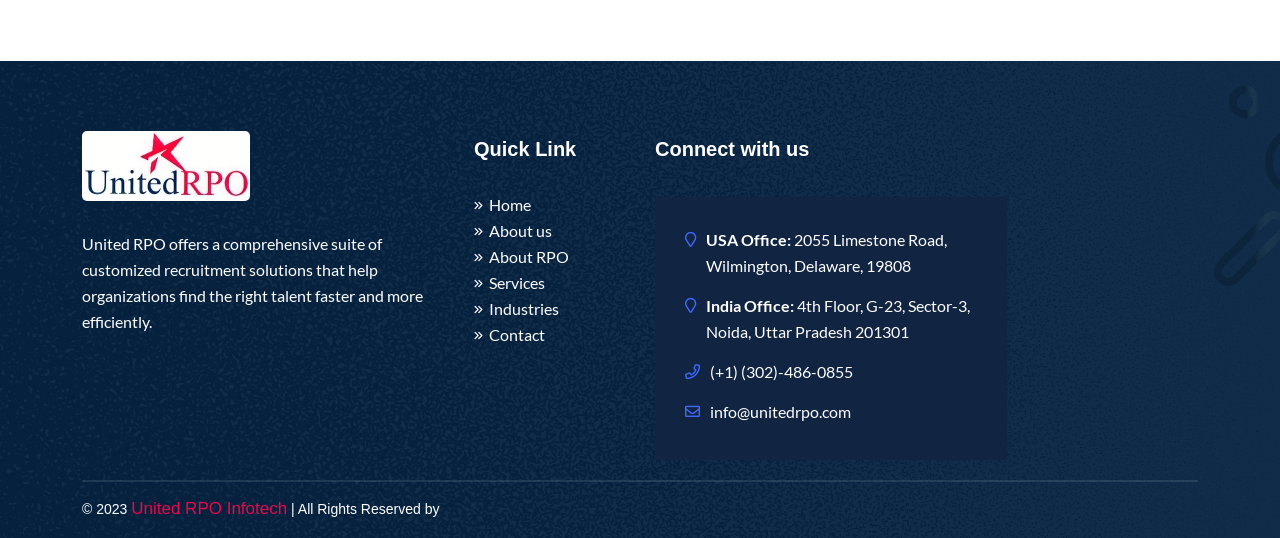Ascertain the bounding box coordinates for the UI element detailed here: "About RPO". The coordinates should be provided as [left, top, right, bottom] with each value being a float between 0 and 1.

[0.37, 0.462, 0.488, 0.492]